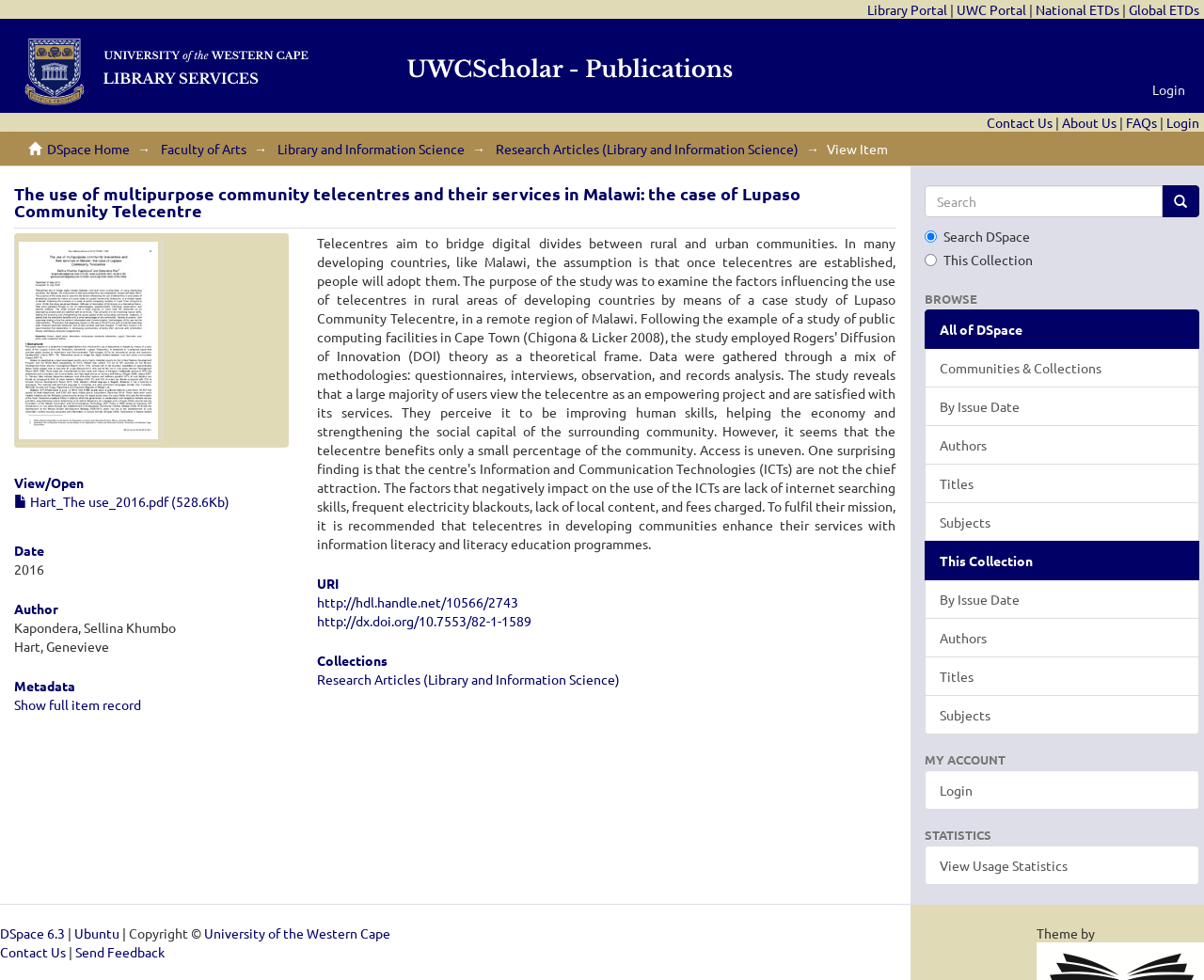How many search options are available?
Please provide a single word or phrase based on the screenshot.

2